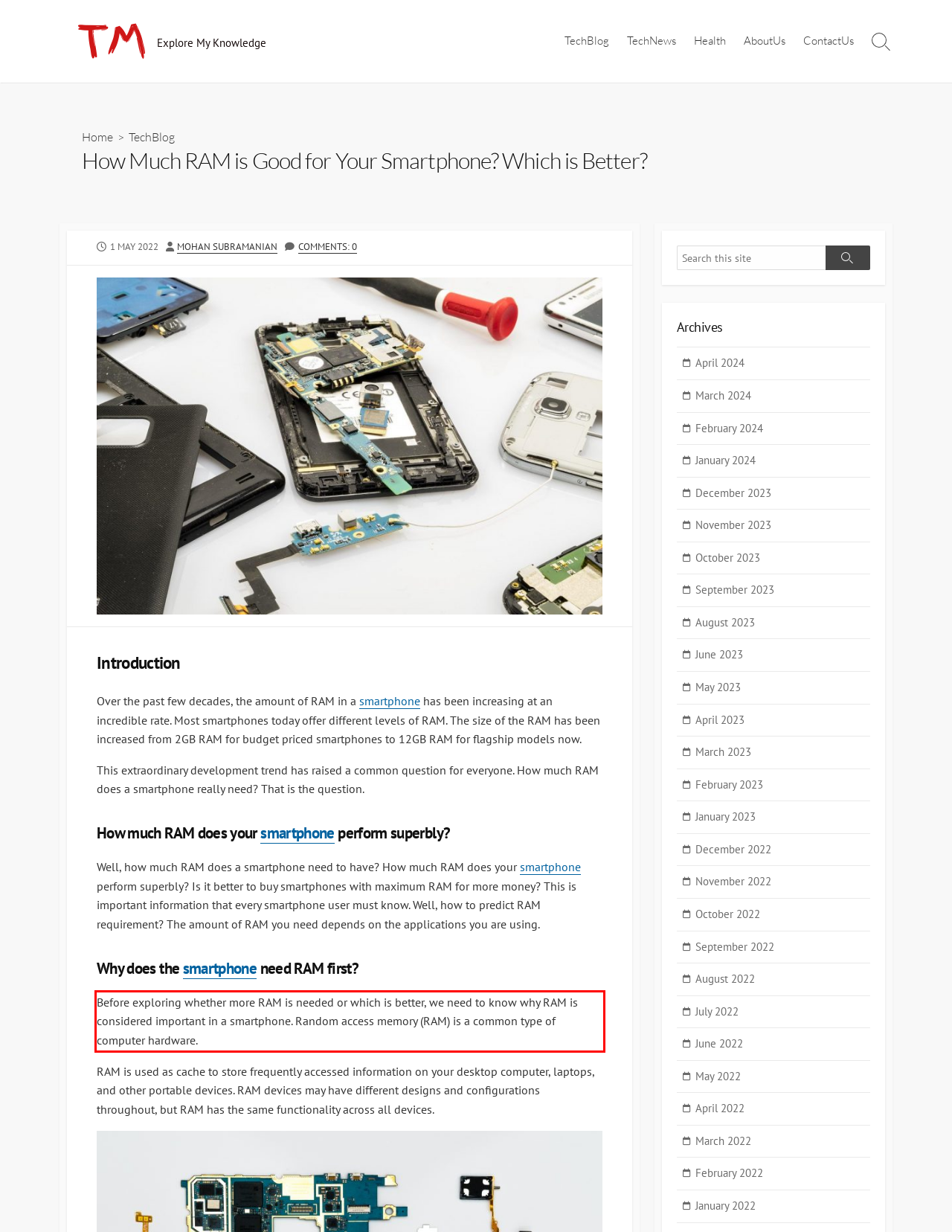Identify the red bounding box in the webpage screenshot and perform OCR to generate the text content enclosed.

Before exploring whether more RAM is needed or which is better, we need to know why RAM is considered important in a smartphone. Random access memory (RAM) is a common type of computer hardware.